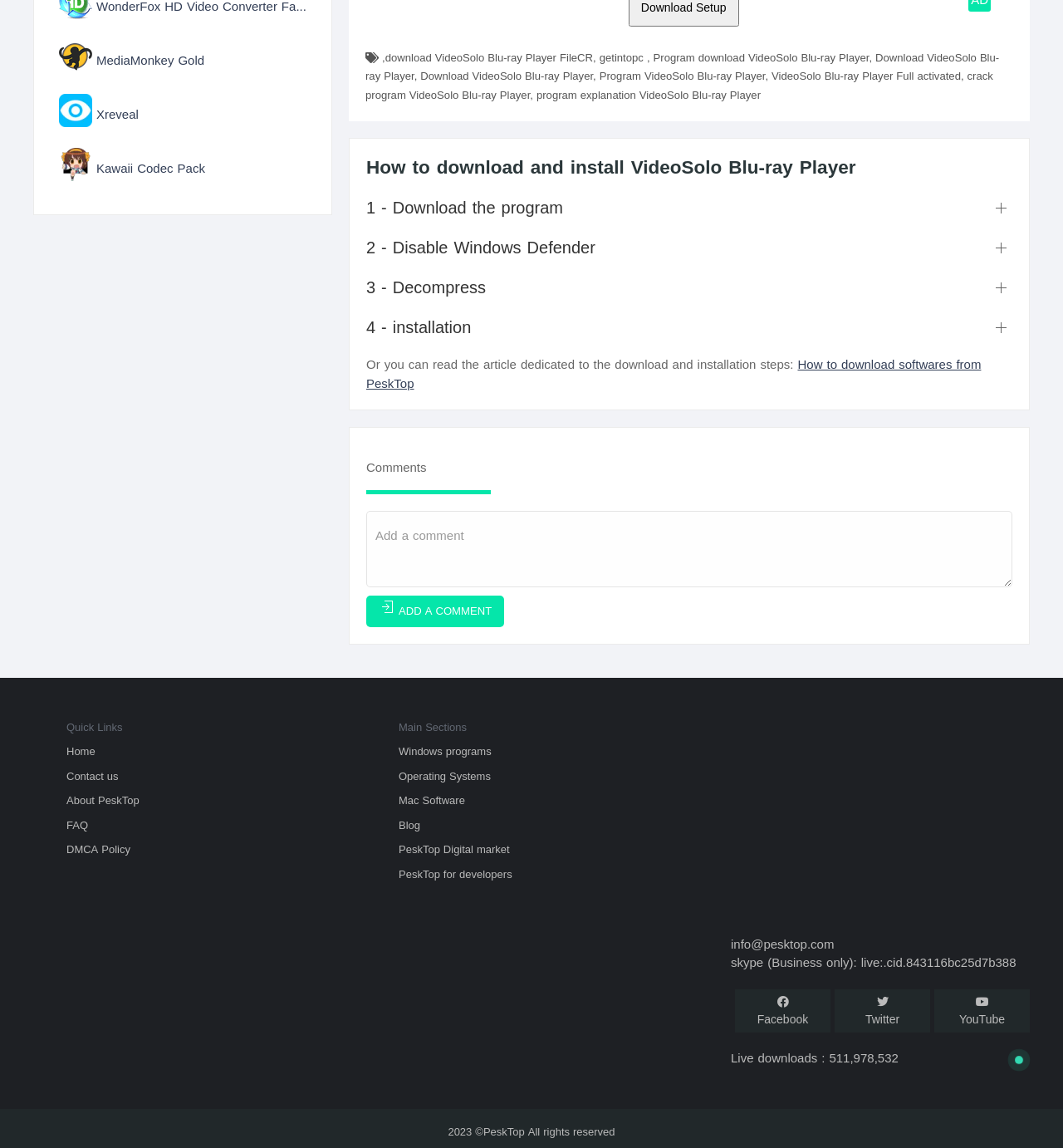Locate the bounding box coordinates of the element that needs to be clicked to carry out the instruction: "Check the FAQ". The coordinates should be given as four float numbers ranging from 0 to 1, i.e., [left, top, right, bottom].

[0.062, 0.71, 0.083, 0.728]